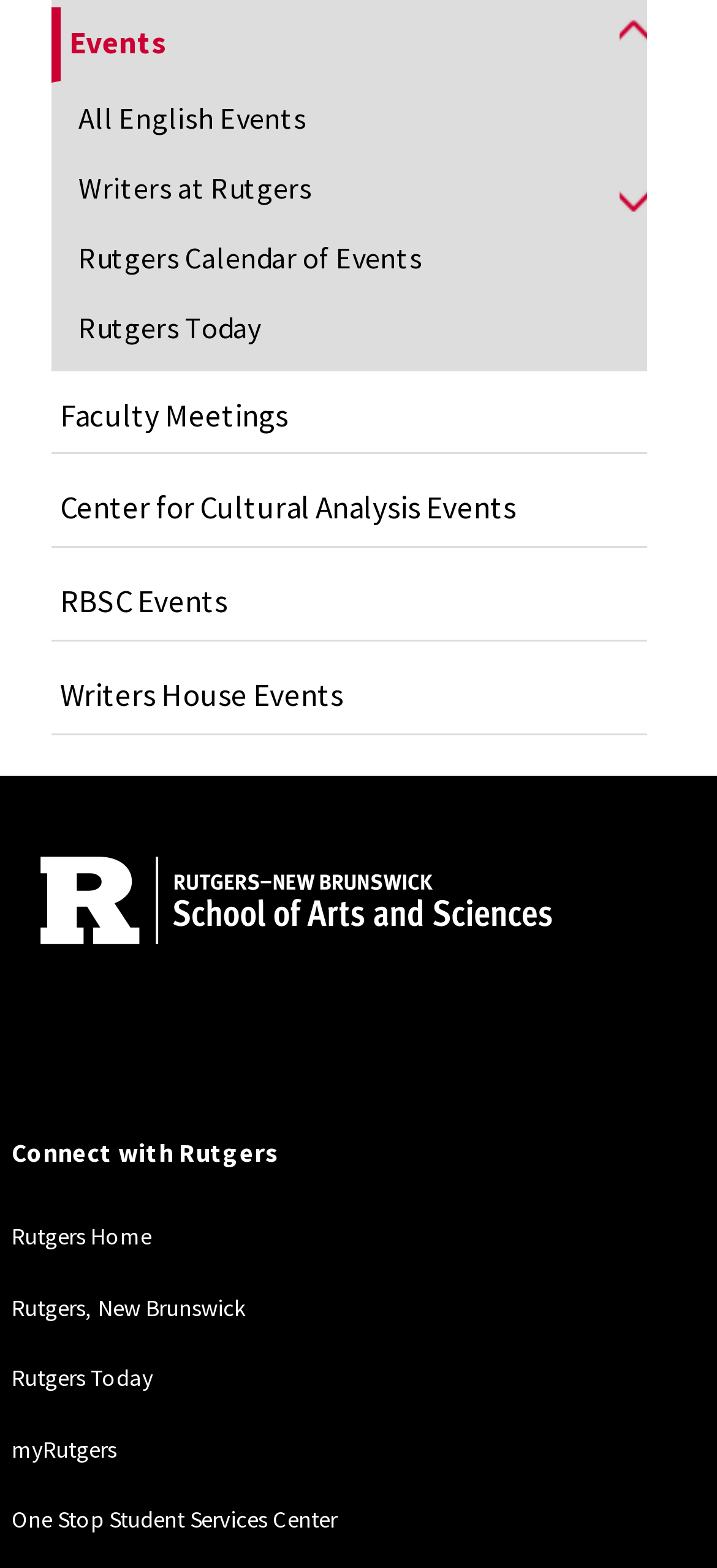By analyzing the image, answer the following question with a detailed response: What type of events are listed on the webpage?

I inferred this by looking at the links on the webpage, which include 'All English Events', 'Writers at Rutgers', 'Rutgers Calendar of Events', and others. These links suggest that the webpage is listing events related to the university.